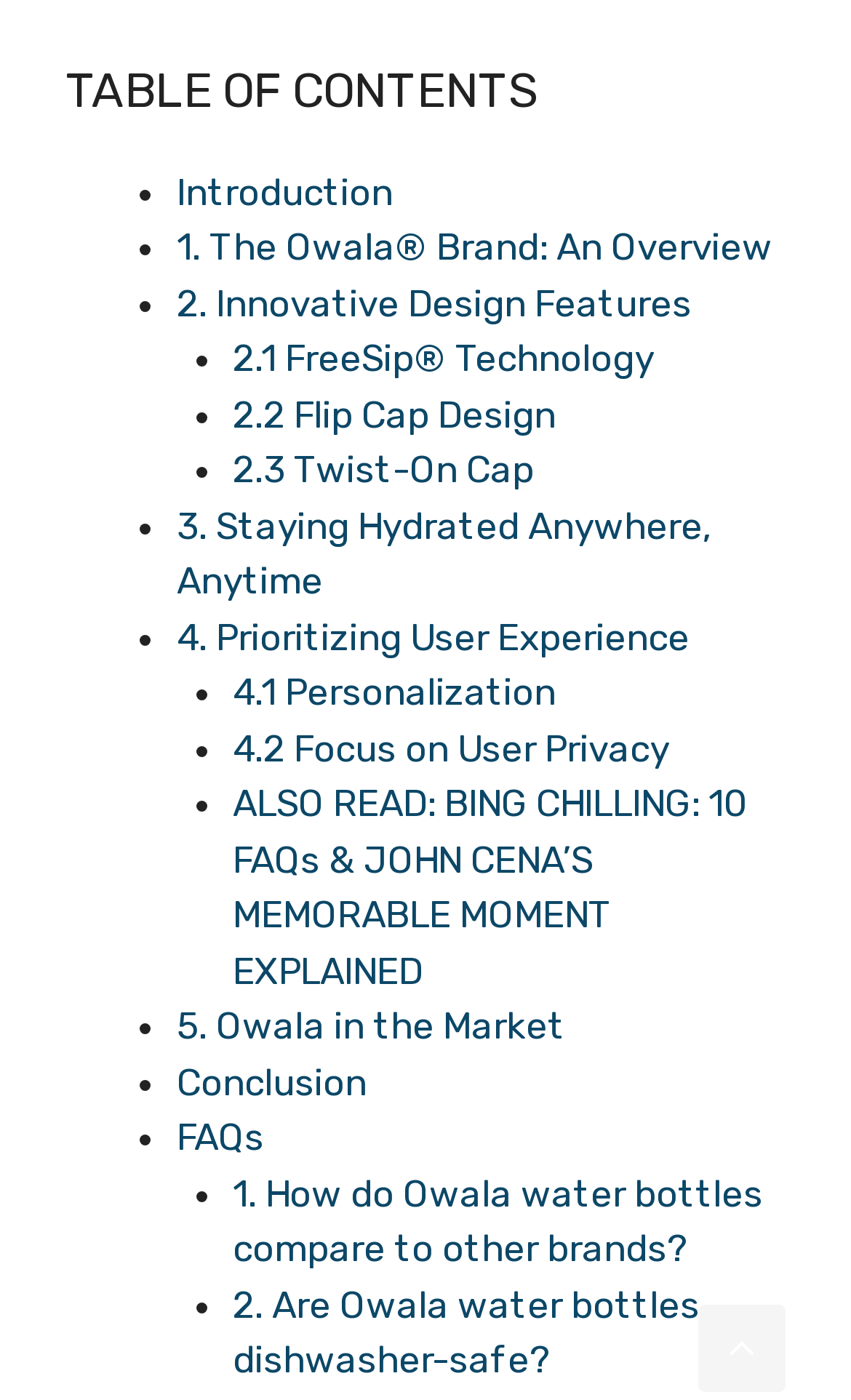Bounding box coordinates are specified in the format (top-left x, top-left y, bottom-right x, bottom-right y). All values are floating point numbers bounded between 0 and 1. Please provide the bounding box coordinate of the region this sentence describes: FAQs

[0.208, 0.796, 0.31, 0.828]